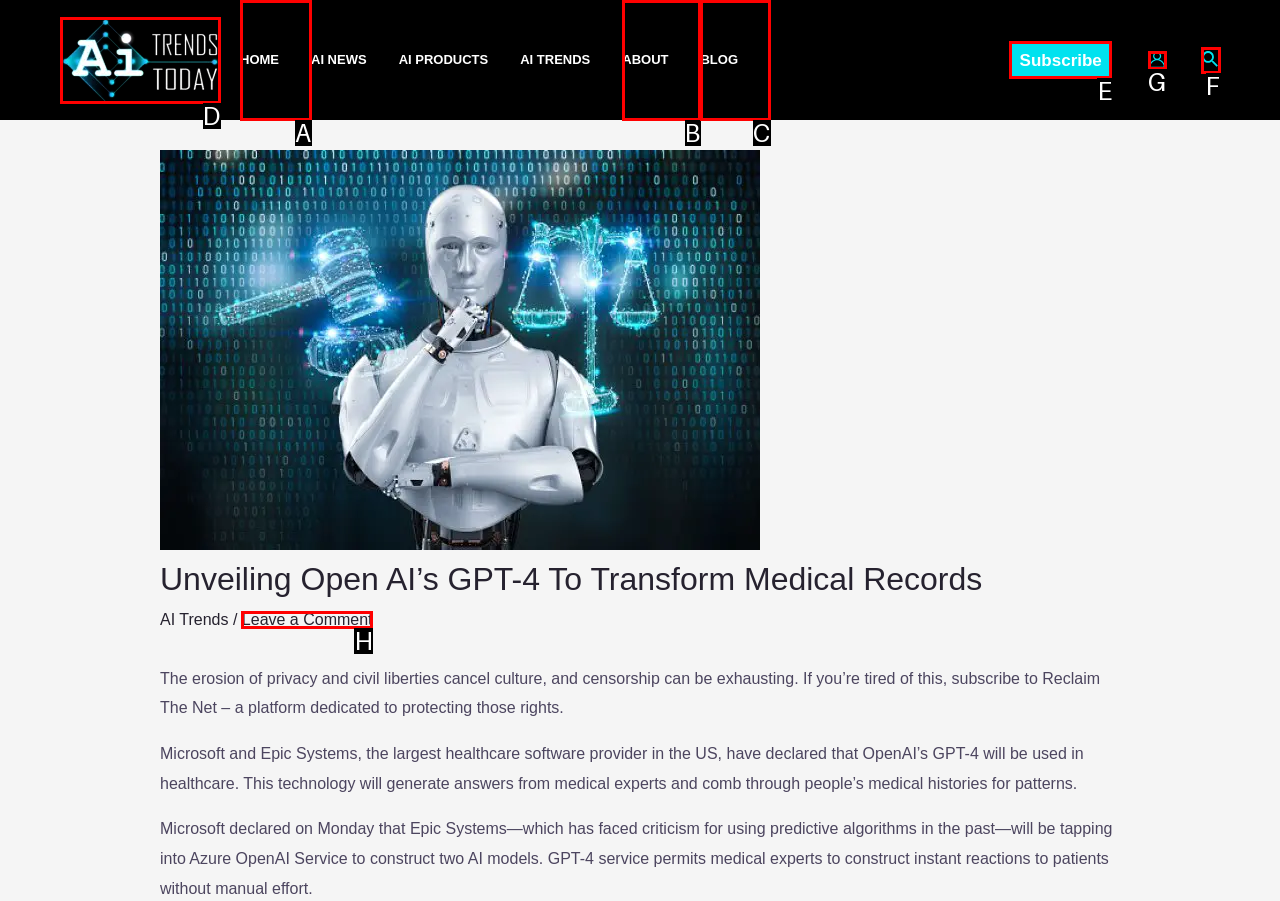Determine the appropriate lettered choice for the task: Click on the Account icon. Reply with the correct letter.

G